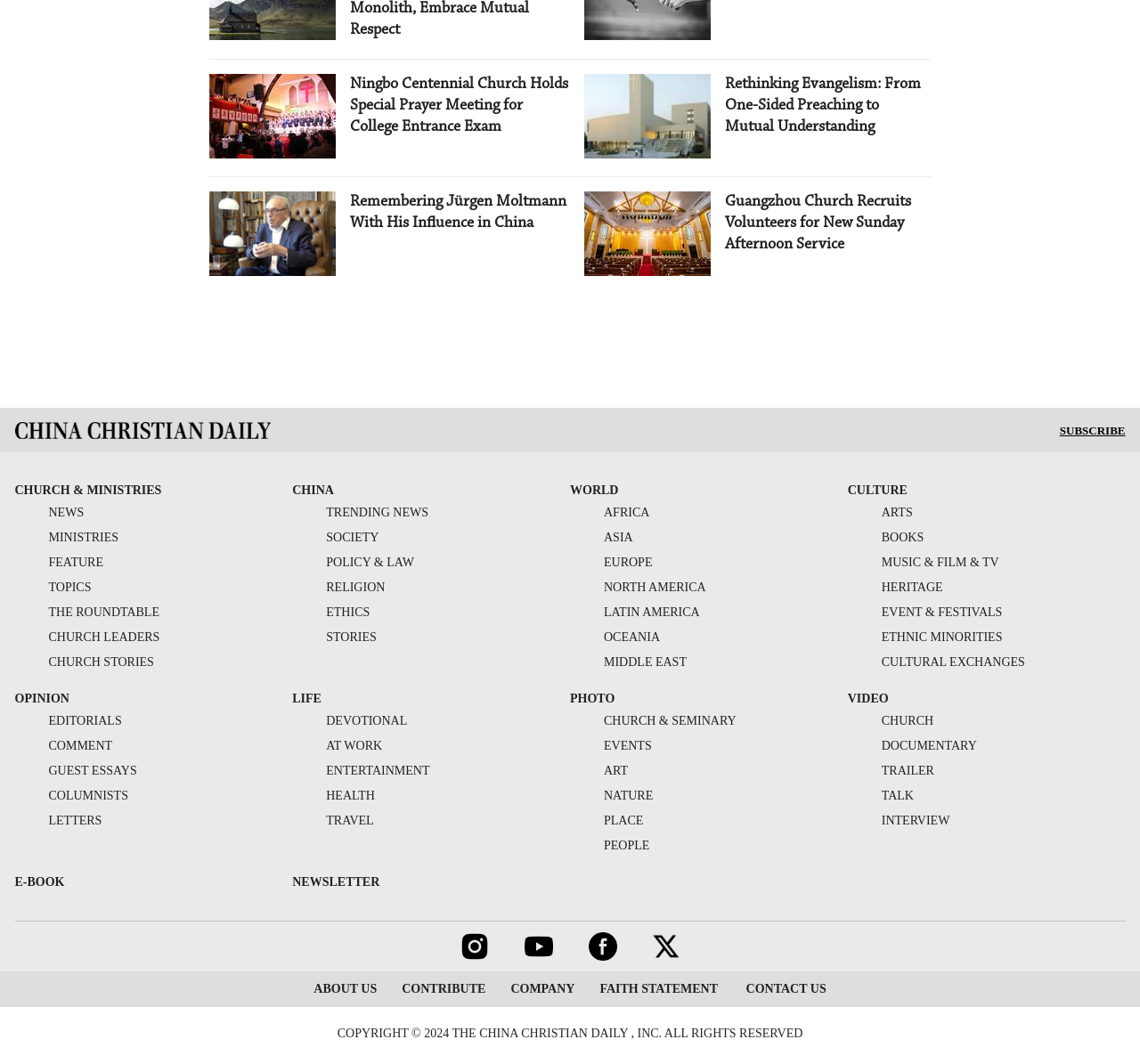Identify the bounding box coordinates of the clickable region to carry out the given instruction: "Read news about Ningbo Centennial Church".

[0.307, 0.072, 0.498, 0.127]